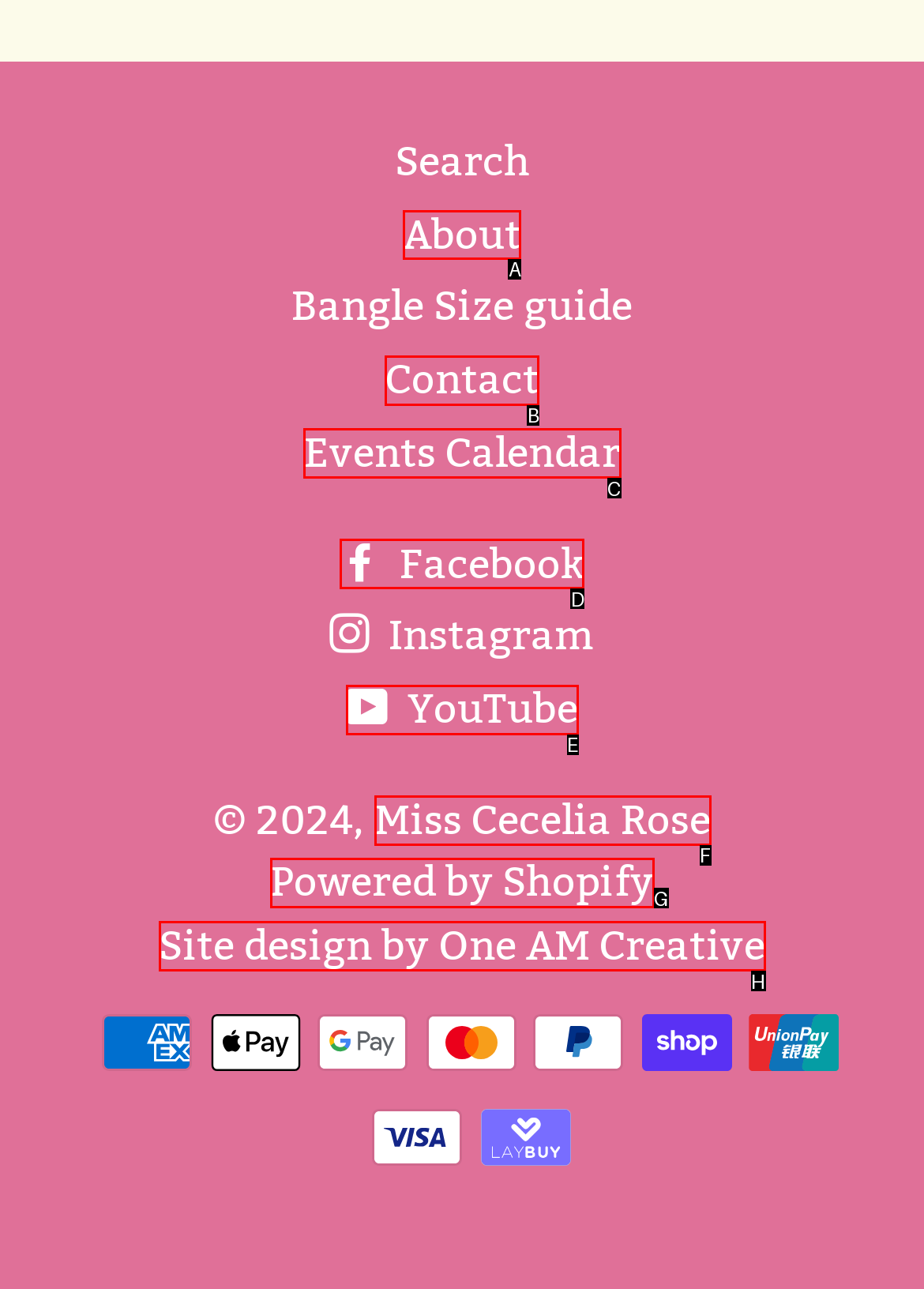Find the HTML element to click in order to complete this task: Click on 'N Tweet'
Answer with the letter of the correct option.

None